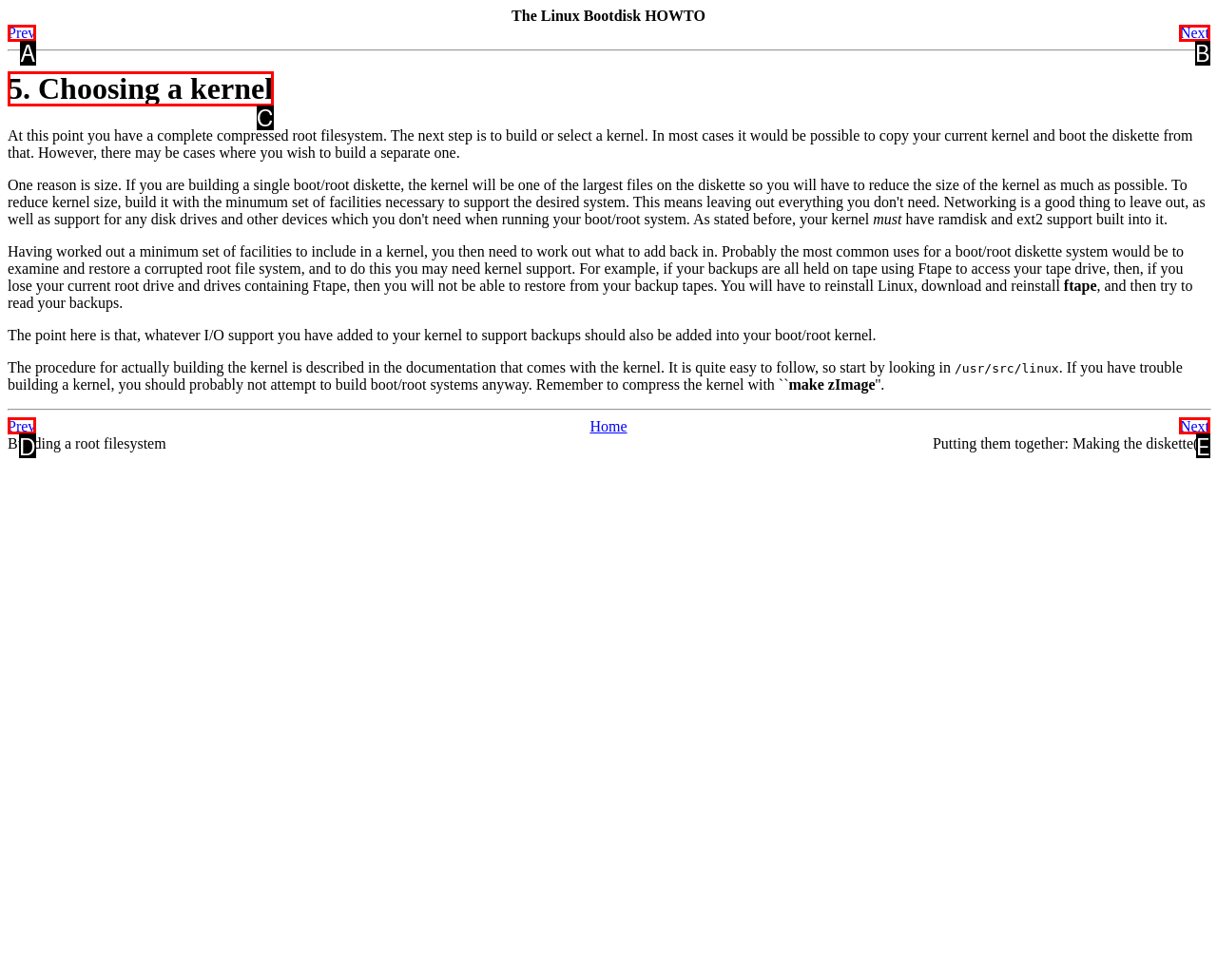Point out the option that best suits the description: 5. Choosing a kernel
Indicate your answer with the letter of the selected choice.

C